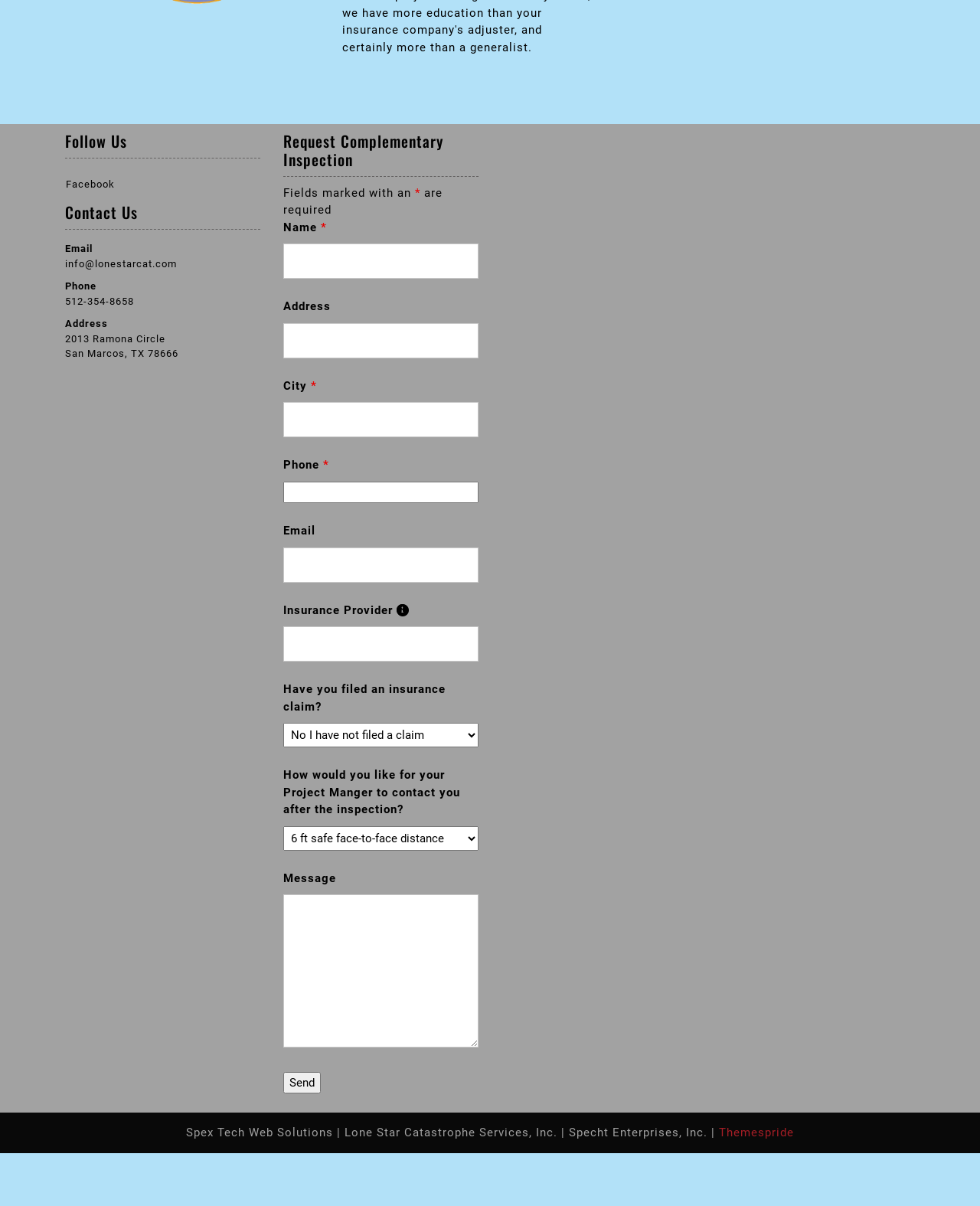Locate the bounding box coordinates of the area that needs to be clicked to fulfill the following instruction: "Send a message". The coordinates should be in the format of four float numbers between 0 and 1, namely [left, top, right, bottom].

[0.289, 0.742, 0.488, 0.869]